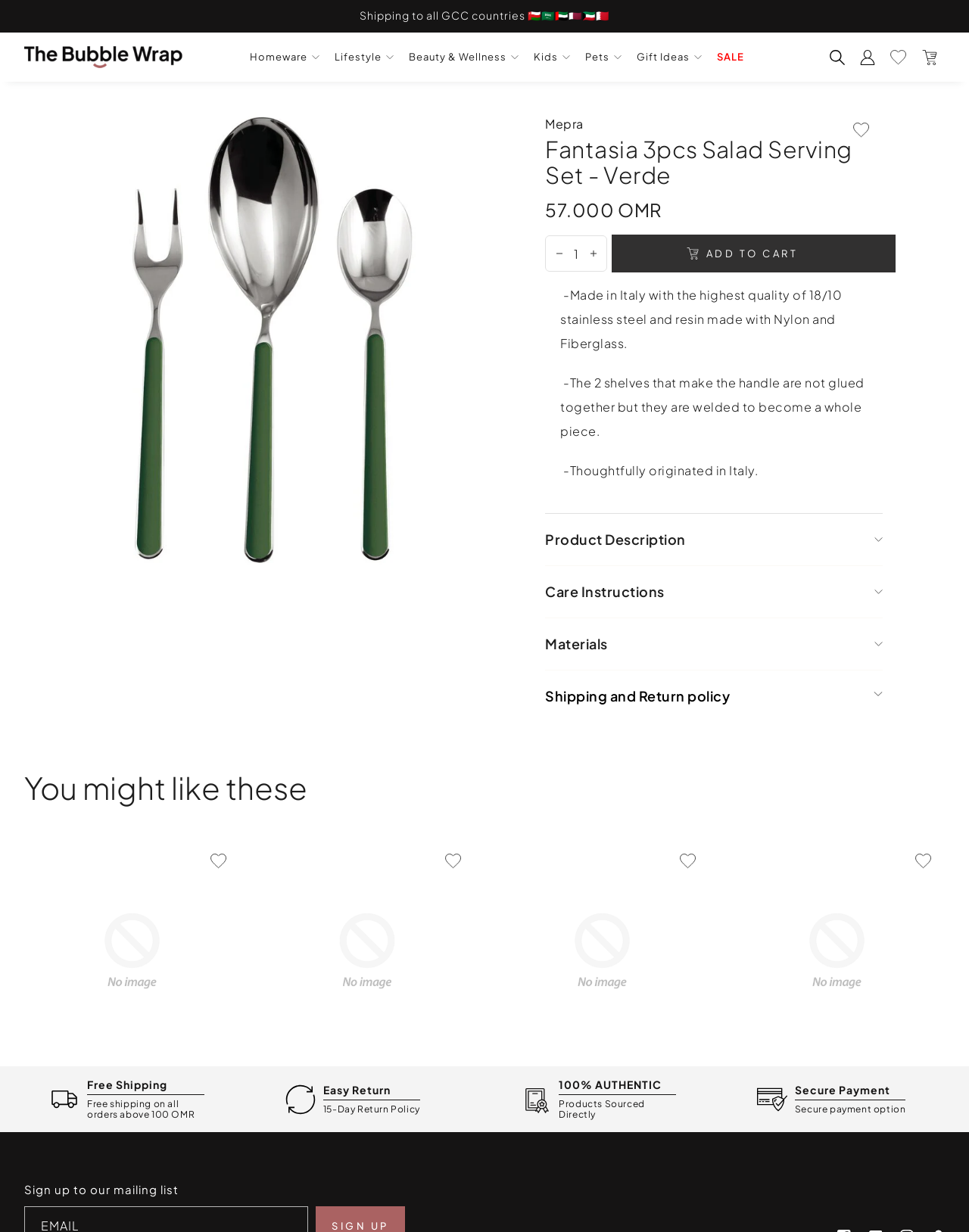How many days do I have to return the product?
Could you please answer the question thoroughly and with as much detail as possible?

I found the answer by looking at the easy return section, where it says '15-Day Return Policy'.